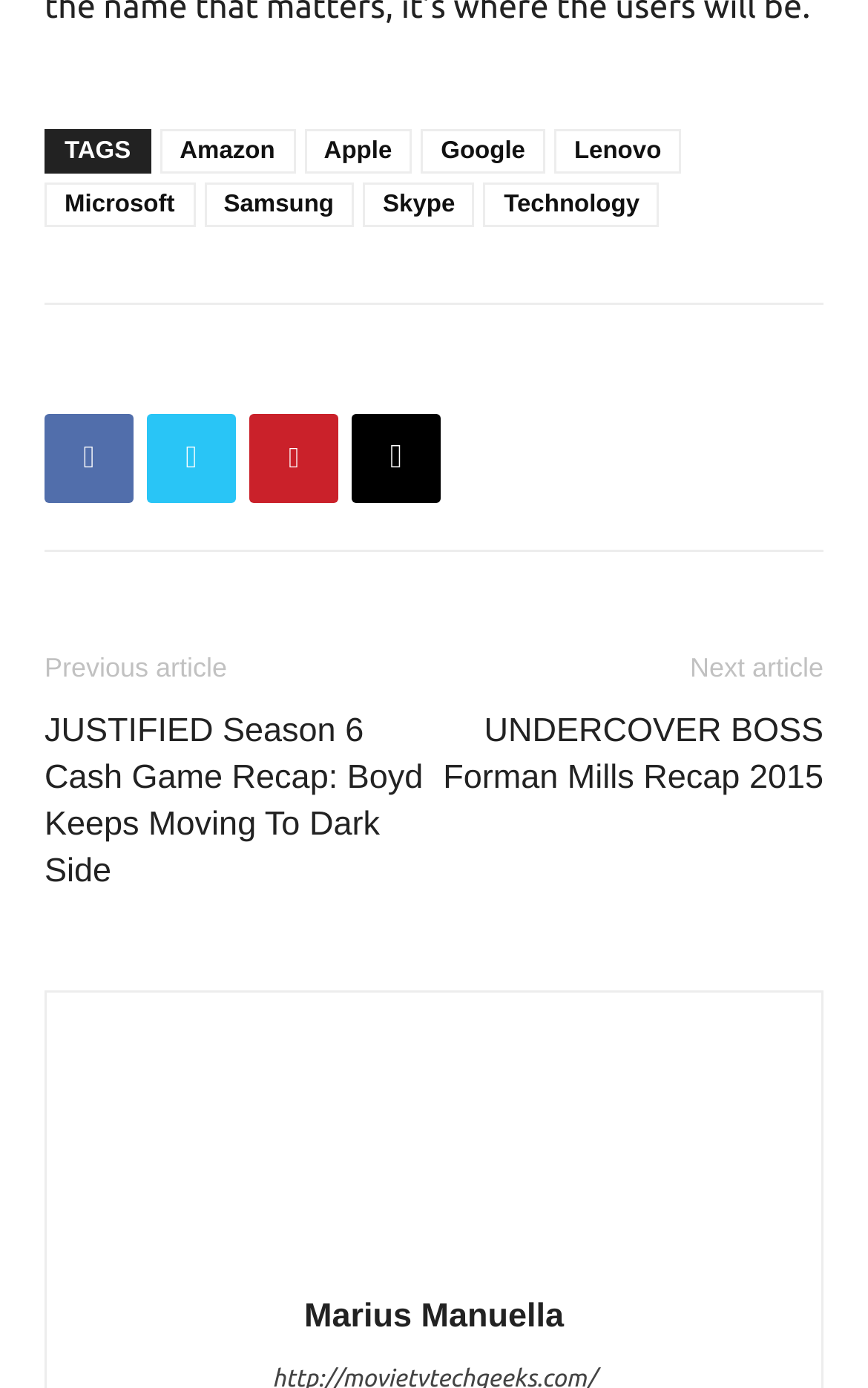Find the bounding box coordinates of the element you need to click on to perform this action: 'Go to the previous article'. The coordinates should be represented by four float values between 0 and 1, in the format [left, top, right, bottom].

[0.051, 0.471, 0.262, 0.493]